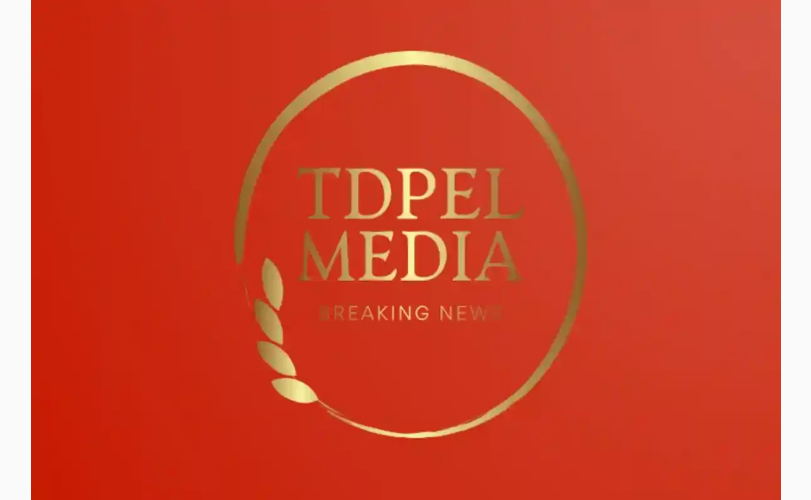Elaborate on the elements present in the image.

The image features the TDPel Media logo, prominently displayed against a striking red background. The logo is elegantly designed with gold text, showcasing "TDPel MEDIA" at the center and the phrase "BREAKING NEWS" highlighted below it. A decorative laurel leaf motif subtly enhances the design, symbolizing achievement and distinction. This branding reflects TDPel Media's commitment to delivering timely and significant news, capturing the essence of modern journalism while maintaining a stylish and professional appearance.